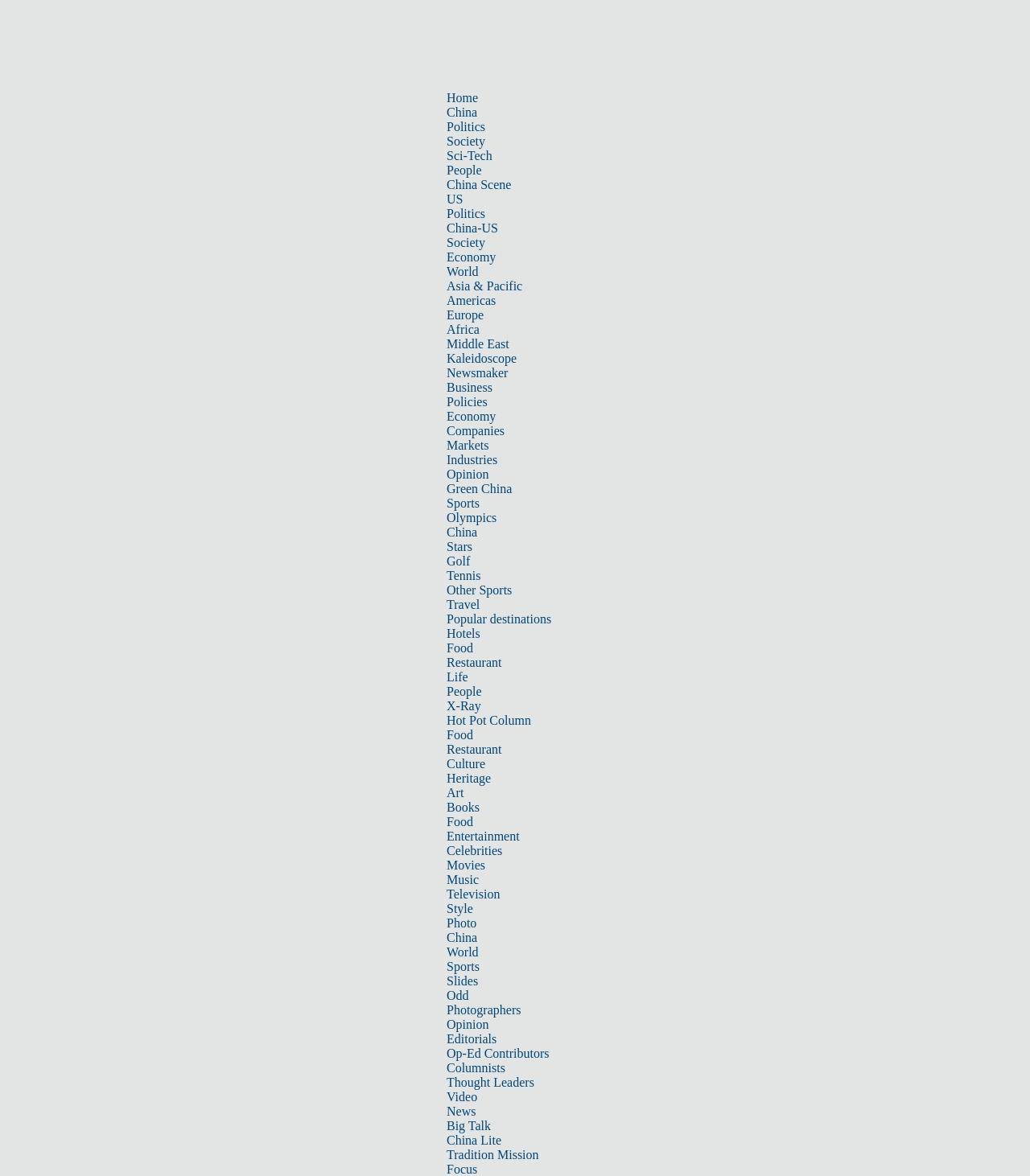What is the name of the website?
Using the image provided, answer with just one word or phrase.

chinadaily.com.cn